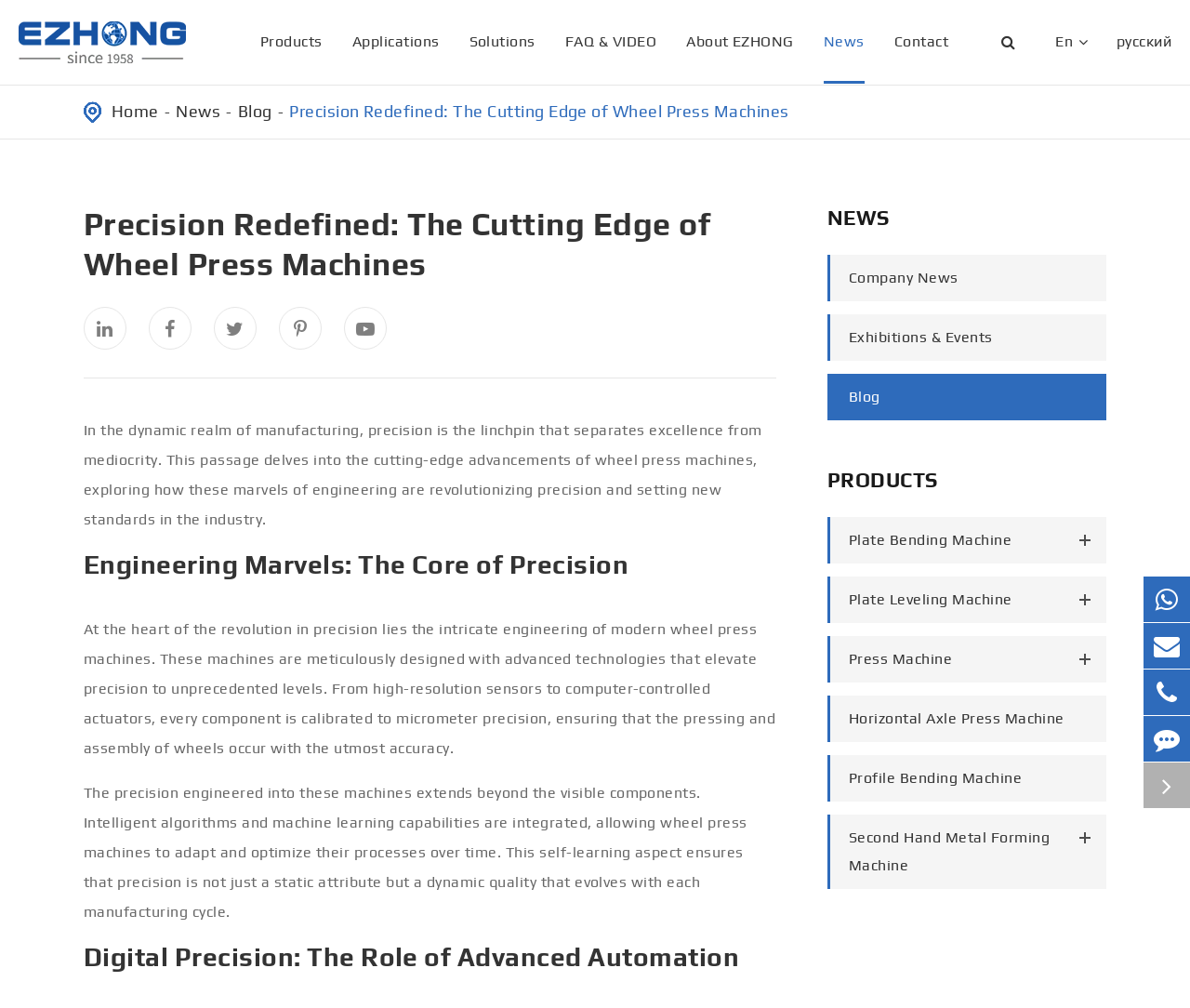Please determine the bounding box coordinates of the clickable area required to carry out the following instruction: "View company news". The coordinates must be four float numbers between 0 and 1, represented as [left, top, right, bottom].

[0.695, 0.253, 0.93, 0.299]